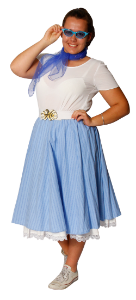Convey a detailed narrative of what is depicted in the image.

This image features a woman wearing a stylish 50s rock n roll costume, which includes a white top paired with a flowing, knee-length blue skirt adorned with white stripes. The outfit is accented with a fashionable belt and complemented by a light blue scarf draped around her neck, adding a retro flair. She sports trendy blue sunglasses, exuding a playful and vibrant energy characteristic of the rock n roll era. The ensemble is completed with casual footwear, making it a perfect choice for a themed event or a nostalgic celebration. This costume captures the essence of 50s fashion, evoking a sense of fun, youthfulness, and classic charm.